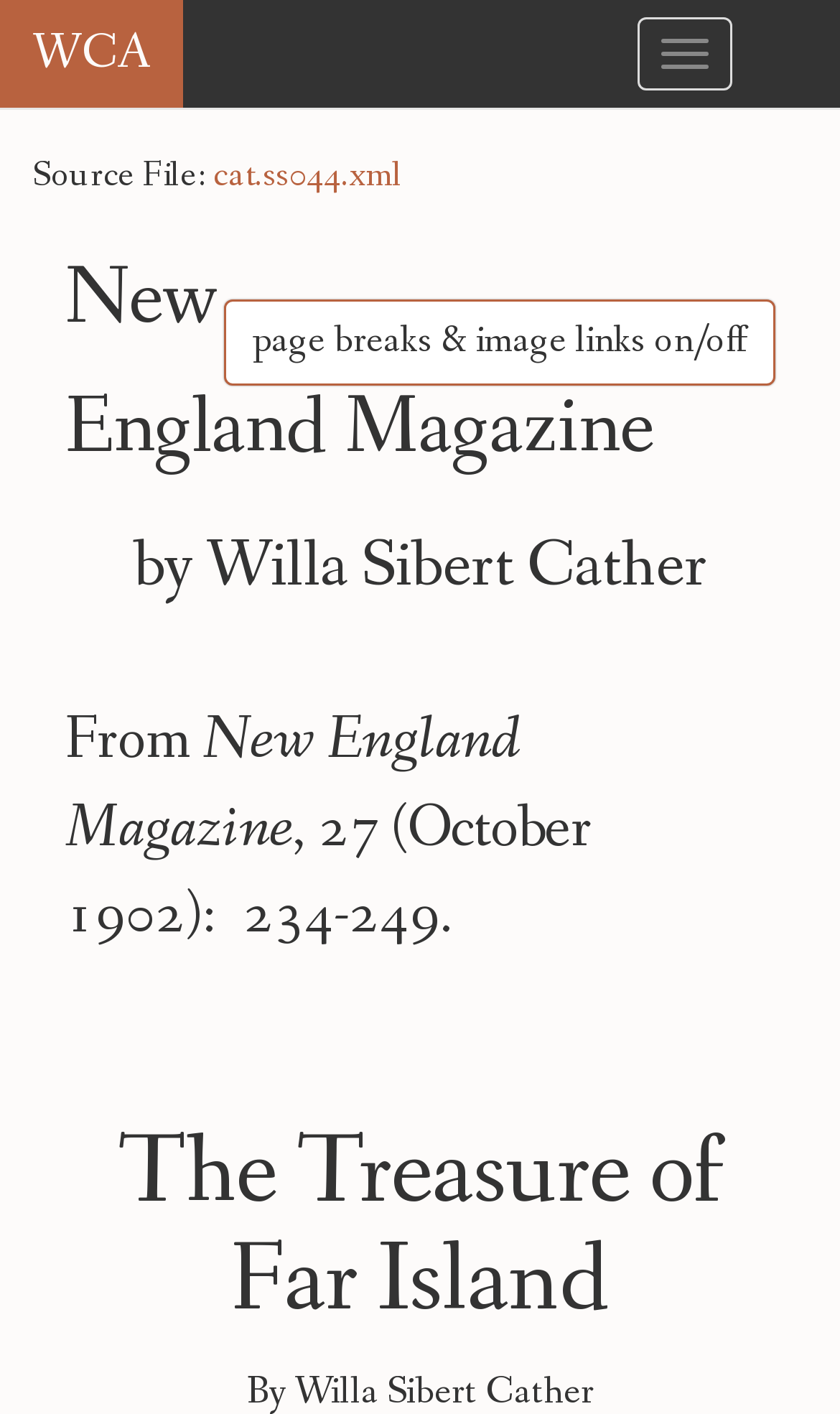Using the description: "Toggle navigation", determine the UI element's bounding box coordinates. Ensure the coordinates are in the format of four float numbers between 0 and 1, i.e., [left, top, right, bottom].

[0.759, 0.012, 0.872, 0.064]